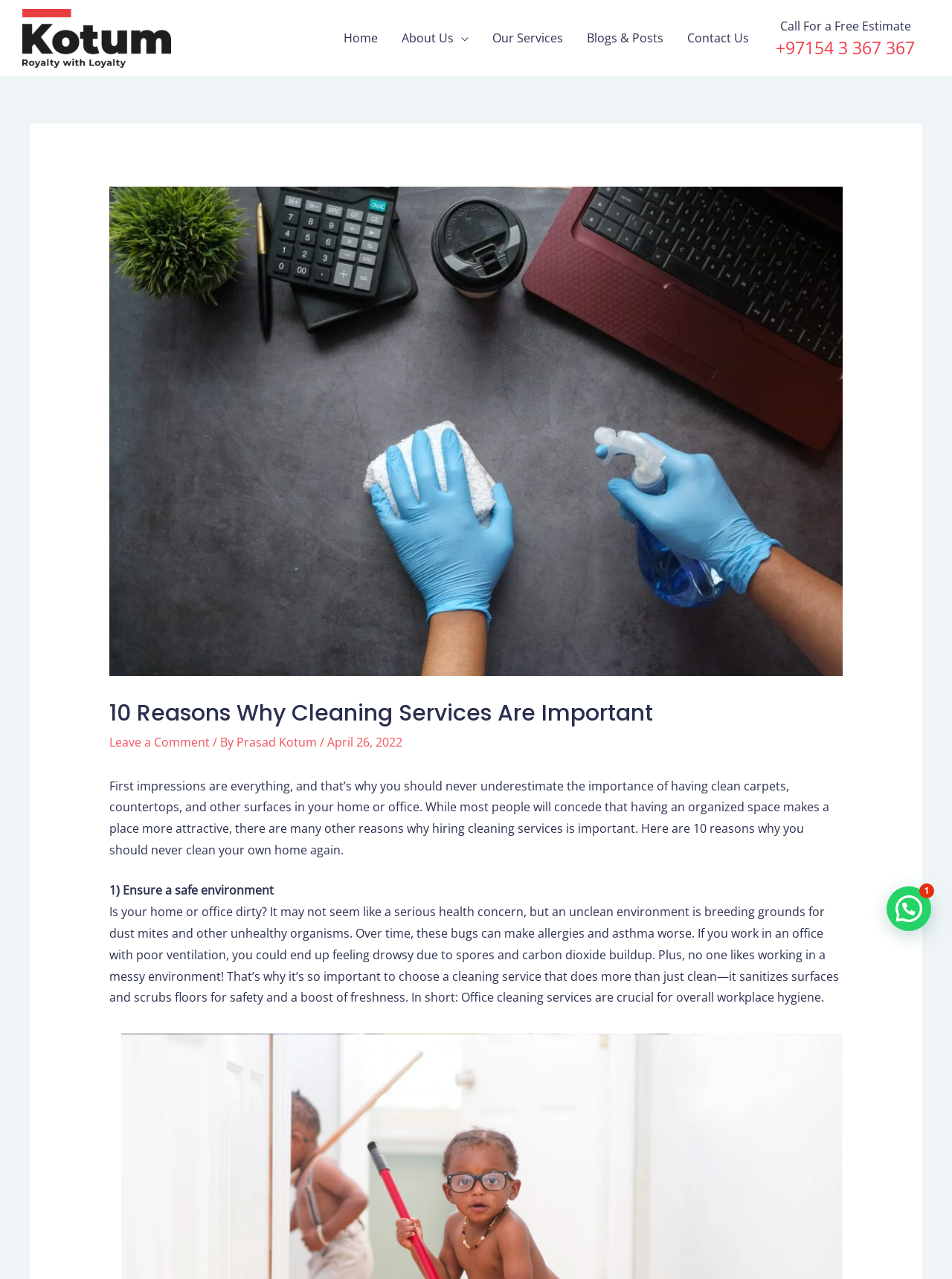What is the phone number for a free estimate?
From the image, provide a succinct answer in one word or a short phrase.

+97154 3 367 367